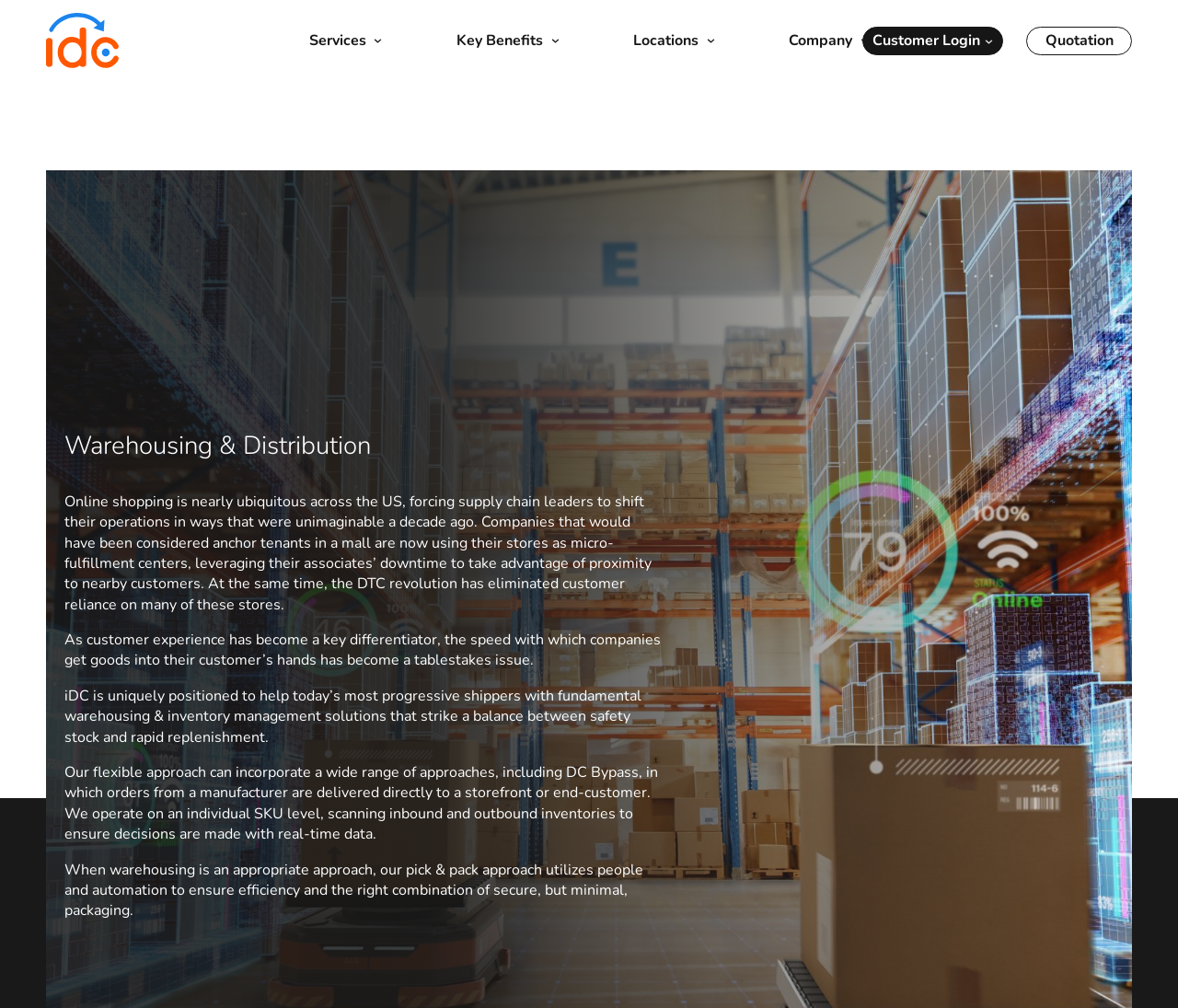Provide the bounding box coordinates of the area you need to click to execute the following instruction: "Click on All Services".

[0.095, 0.115, 0.163, 0.148]